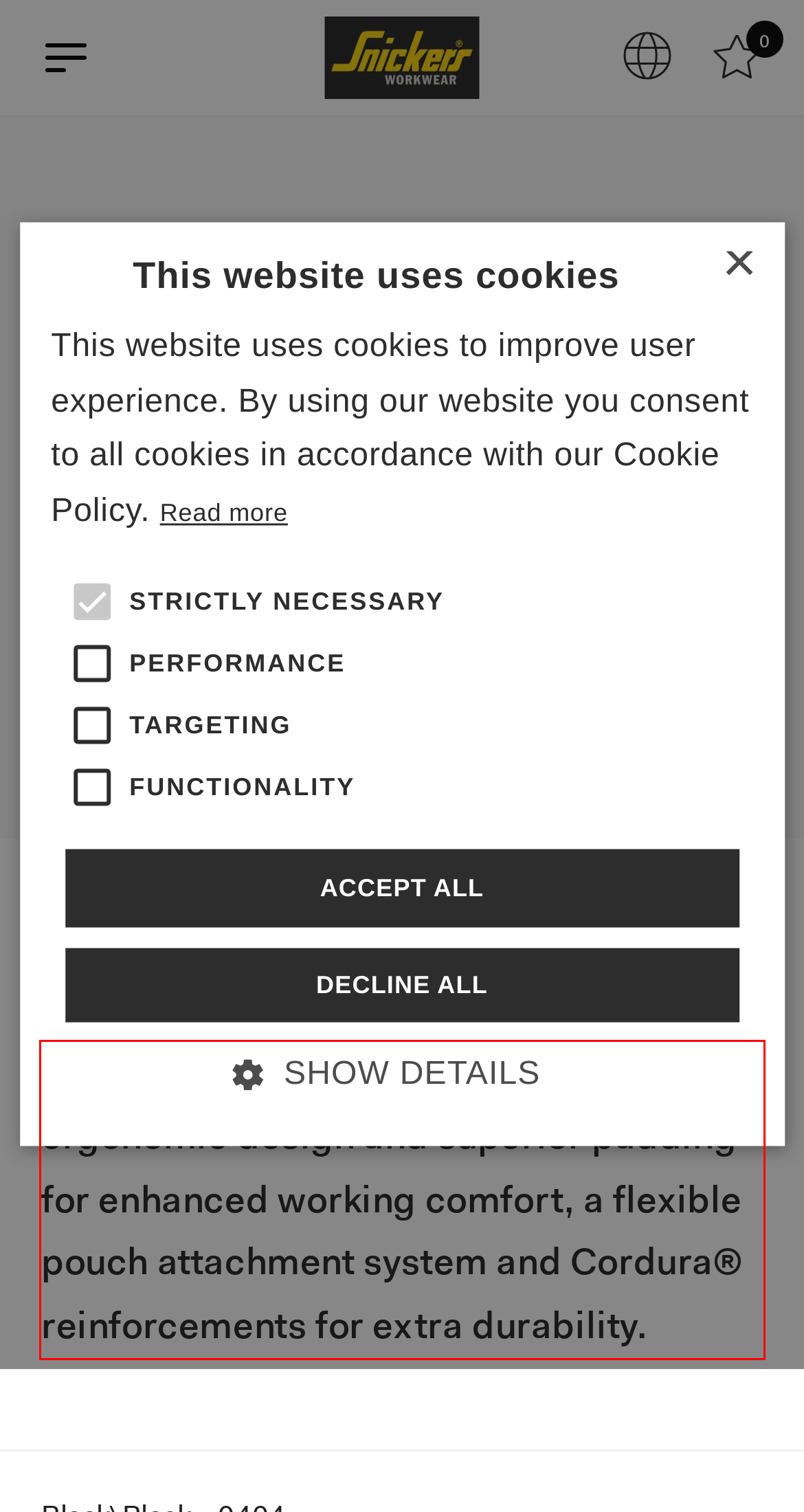In the screenshot of the webpage, find the red bounding box and perform OCR to obtain the text content restricted within this red bounding box.

The ultimate toolbelt. Count on advanced ergonomic design and superior padding for enhanced working comfort, a flexible pouch attachment system and Cordura® reinforcements for extra durability.